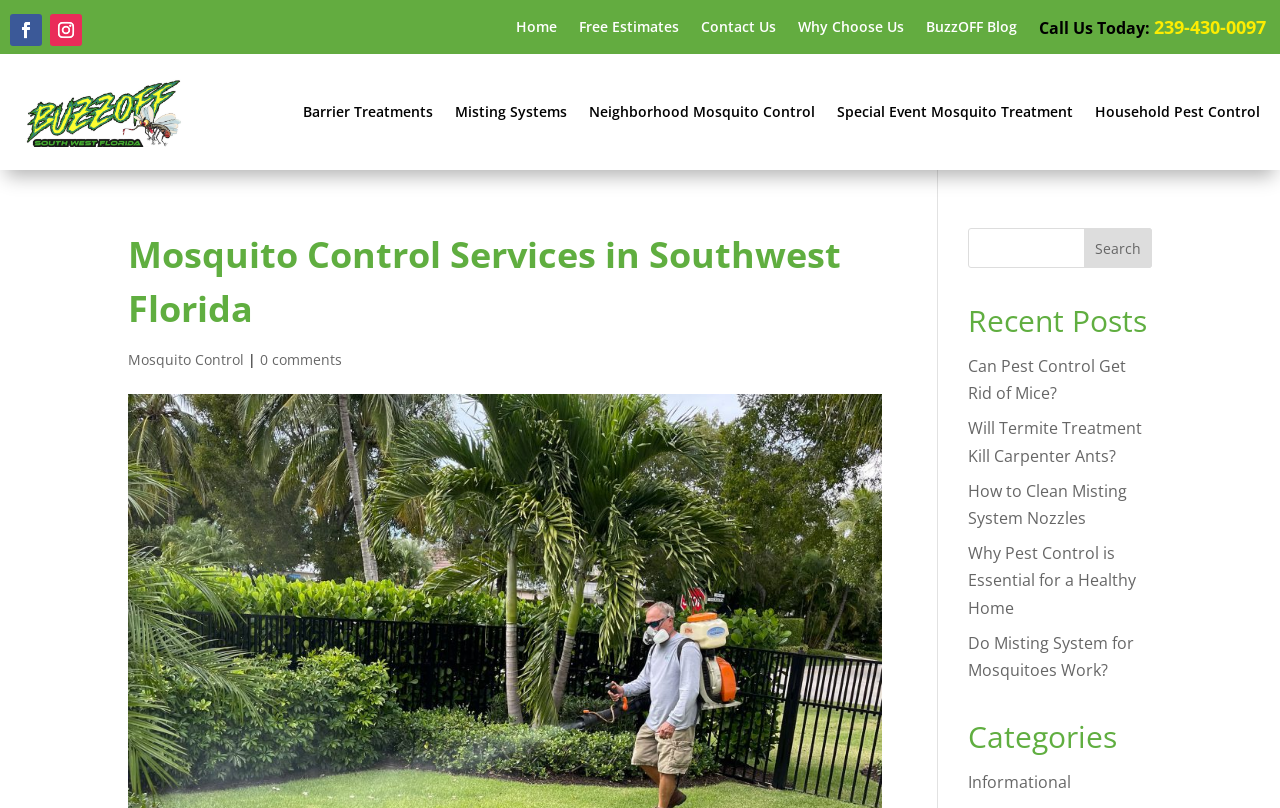Locate the bounding box coordinates of the element you need to click to accomplish the task described by this instruction: "Learn about Mosquito Control Services".

[0.1, 0.433, 0.191, 0.457]